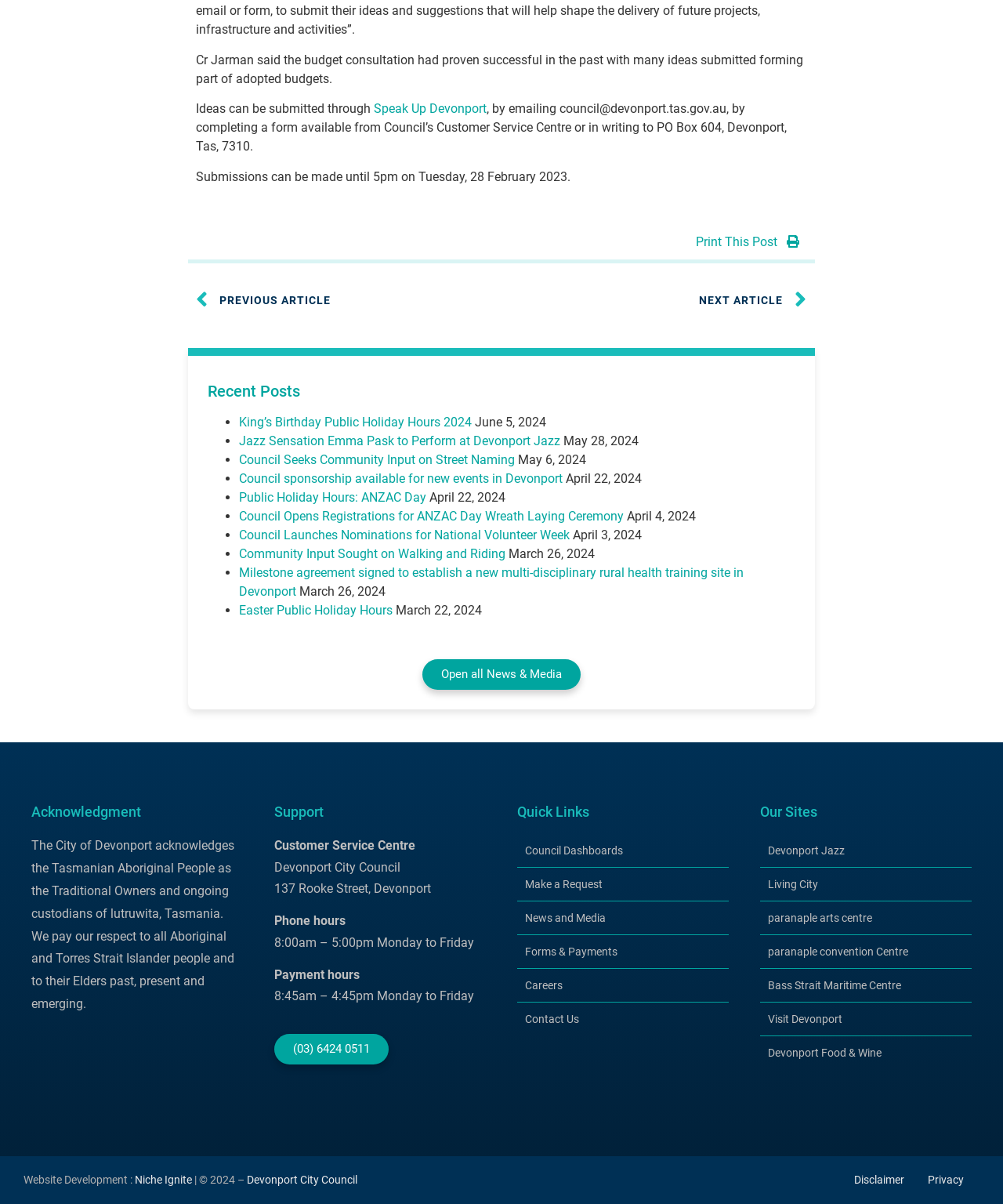Extract the bounding box coordinates for the UI element described as: "Open all News & Media".

[0.421, 0.547, 0.579, 0.573]